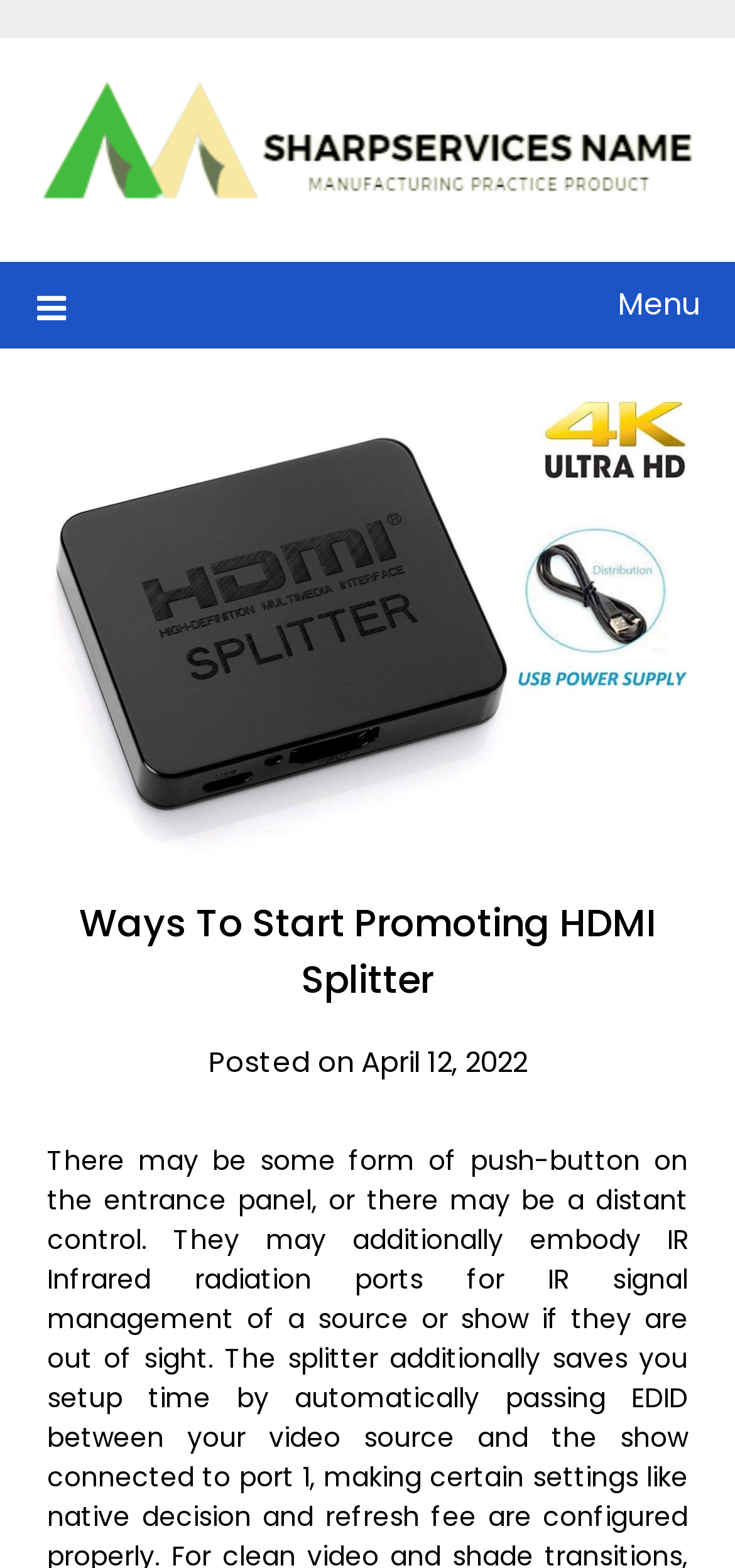What is the topic of the article?
Based on the image, provide a one-word or brief-phrase response.

HDMI Splitter